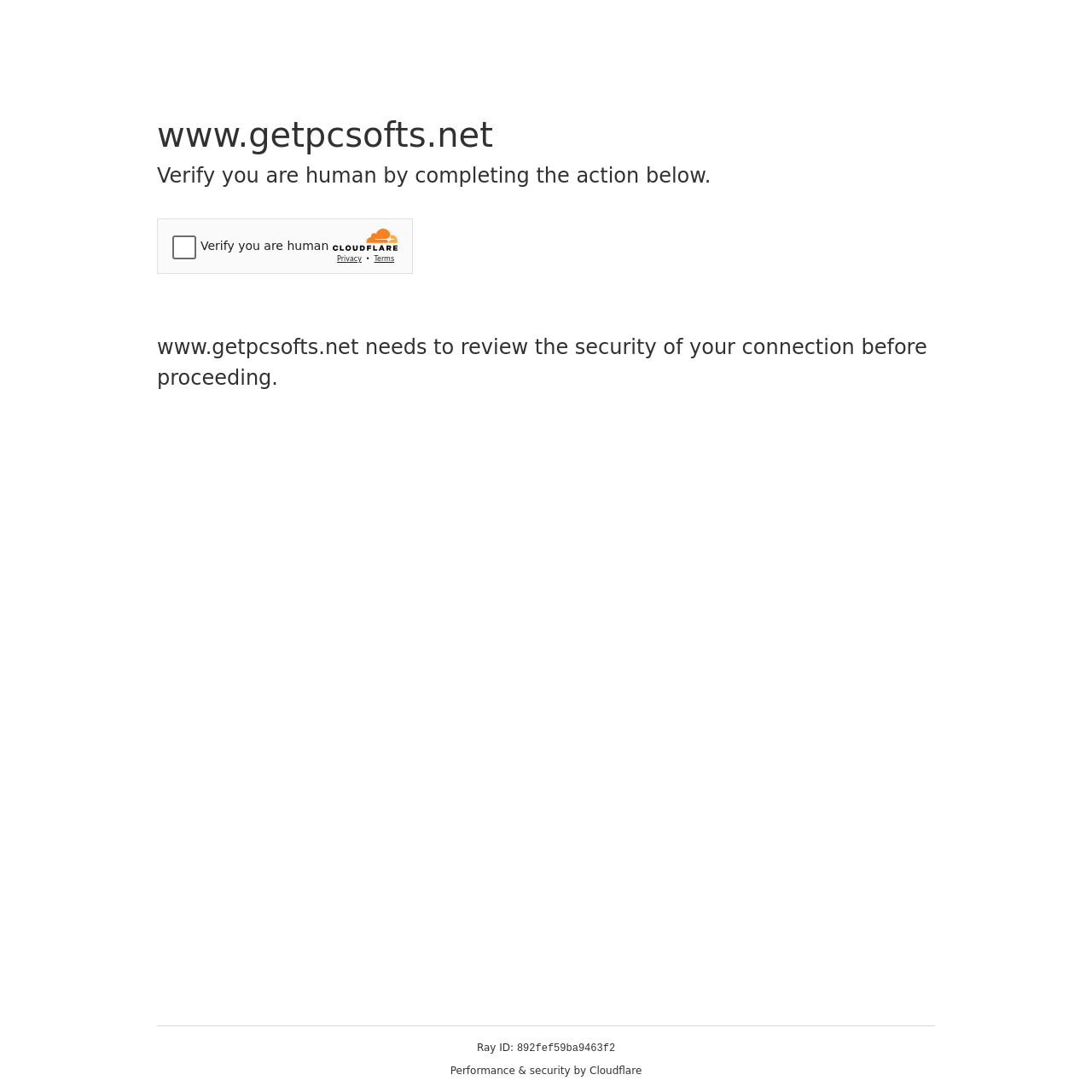What is providing performance and security?
Based on the screenshot, respond with a single word or phrase.

Cloudflare